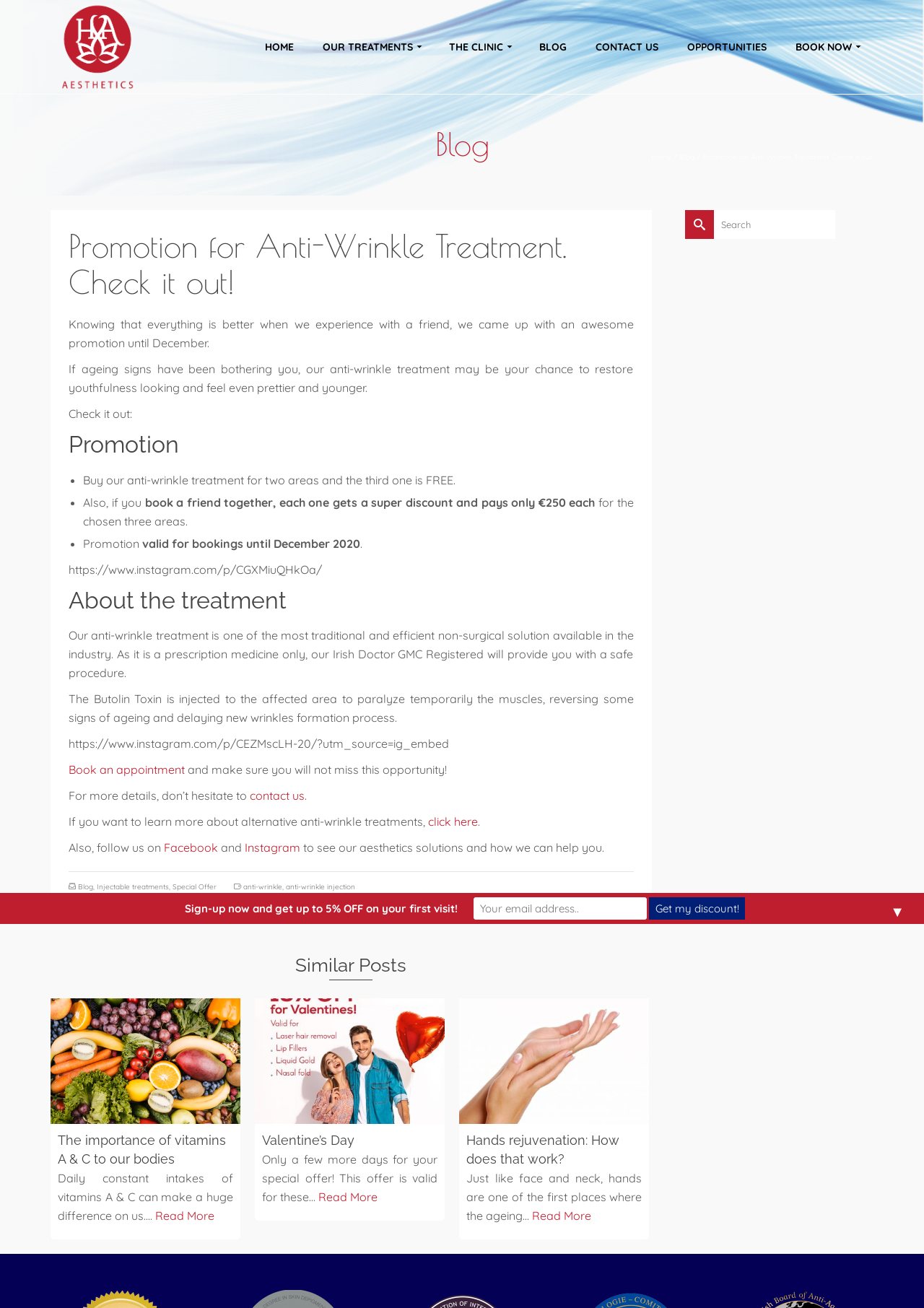Can you find the bounding box coordinates for the element that needs to be clicked to execute this instruction: "Book an appointment"? The coordinates should be given as four float numbers between 0 and 1, i.e., [left, top, right, bottom].

[0.074, 0.583, 0.2, 0.594]